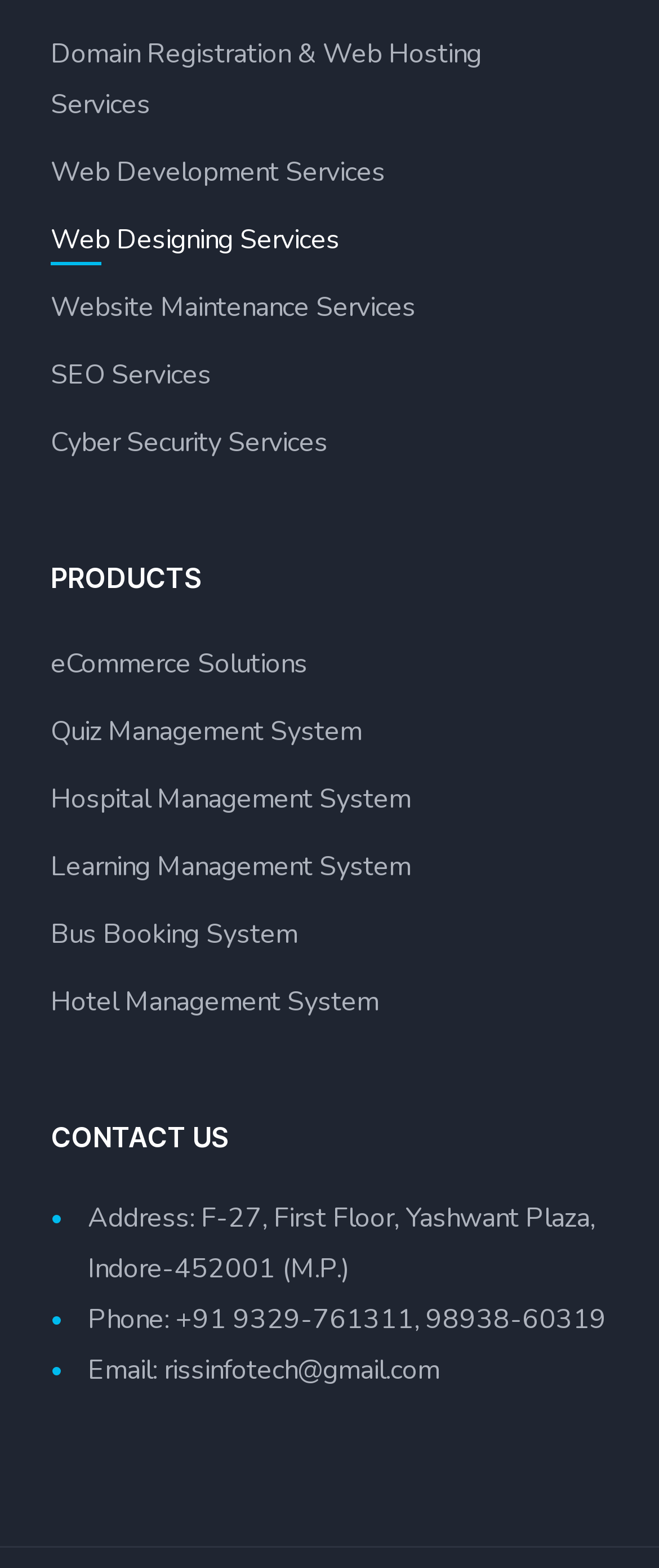Find the bounding box of the web element that fits this description: "Rooster".

None